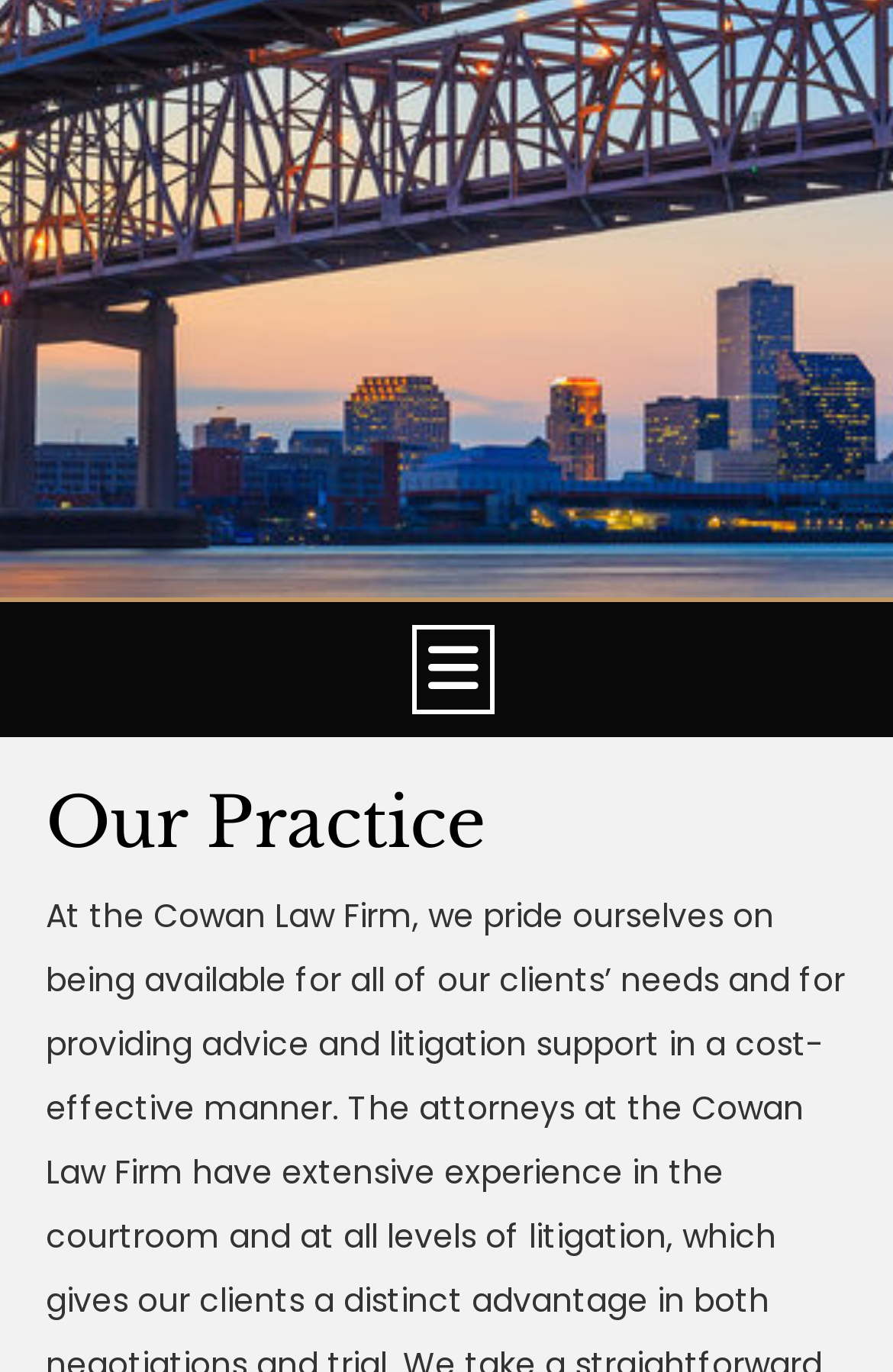Given the description: "Open Button", determine the bounding box coordinates of the UI element. The coordinates should be formatted as four float numbers between 0 and 1, [left, top, right, bottom].

[0.462, 0.456, 0.554, 0.521]